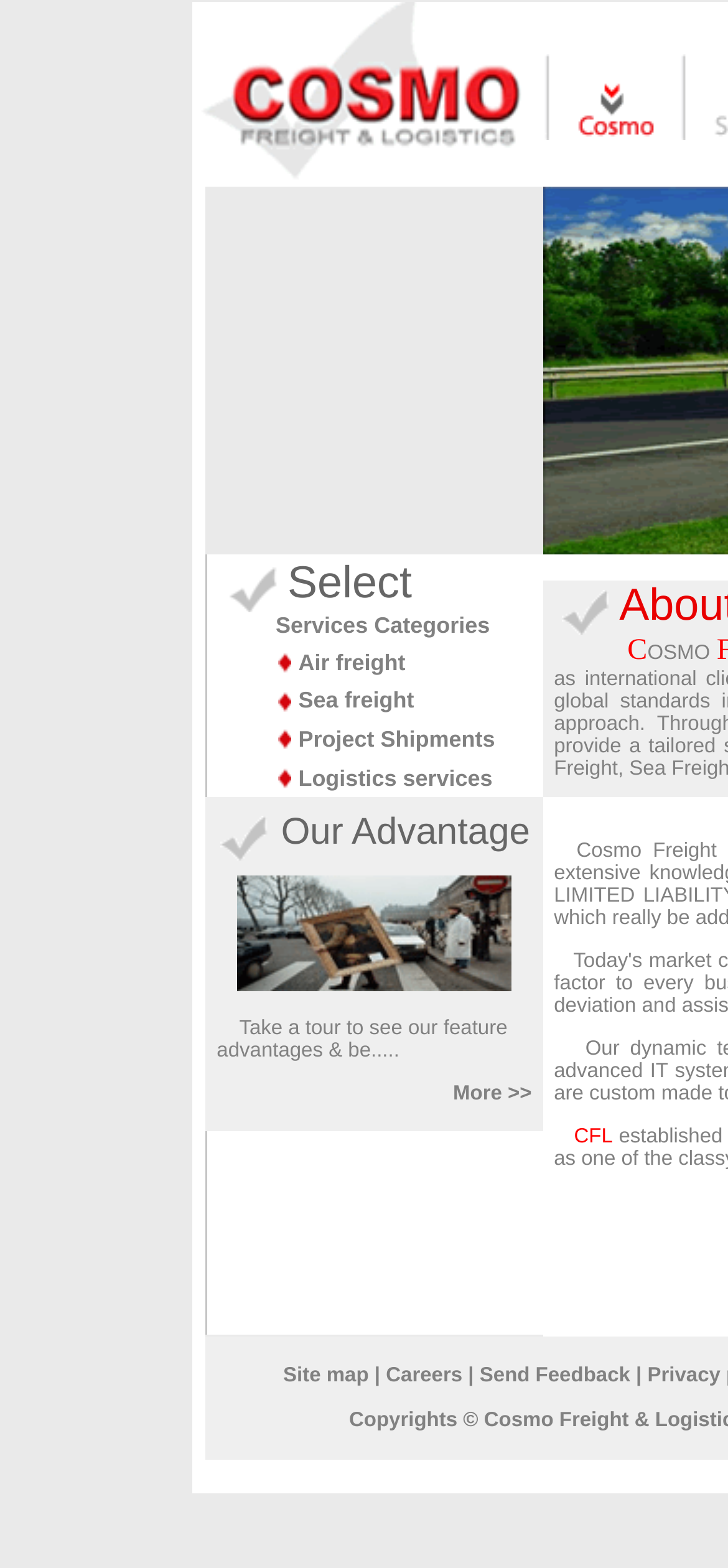Can you find the bounding box coordinates of the area I should click to execute the following instruction: "Select Services Categories"?

[0.285, 0.354, 0.746, 0.41]